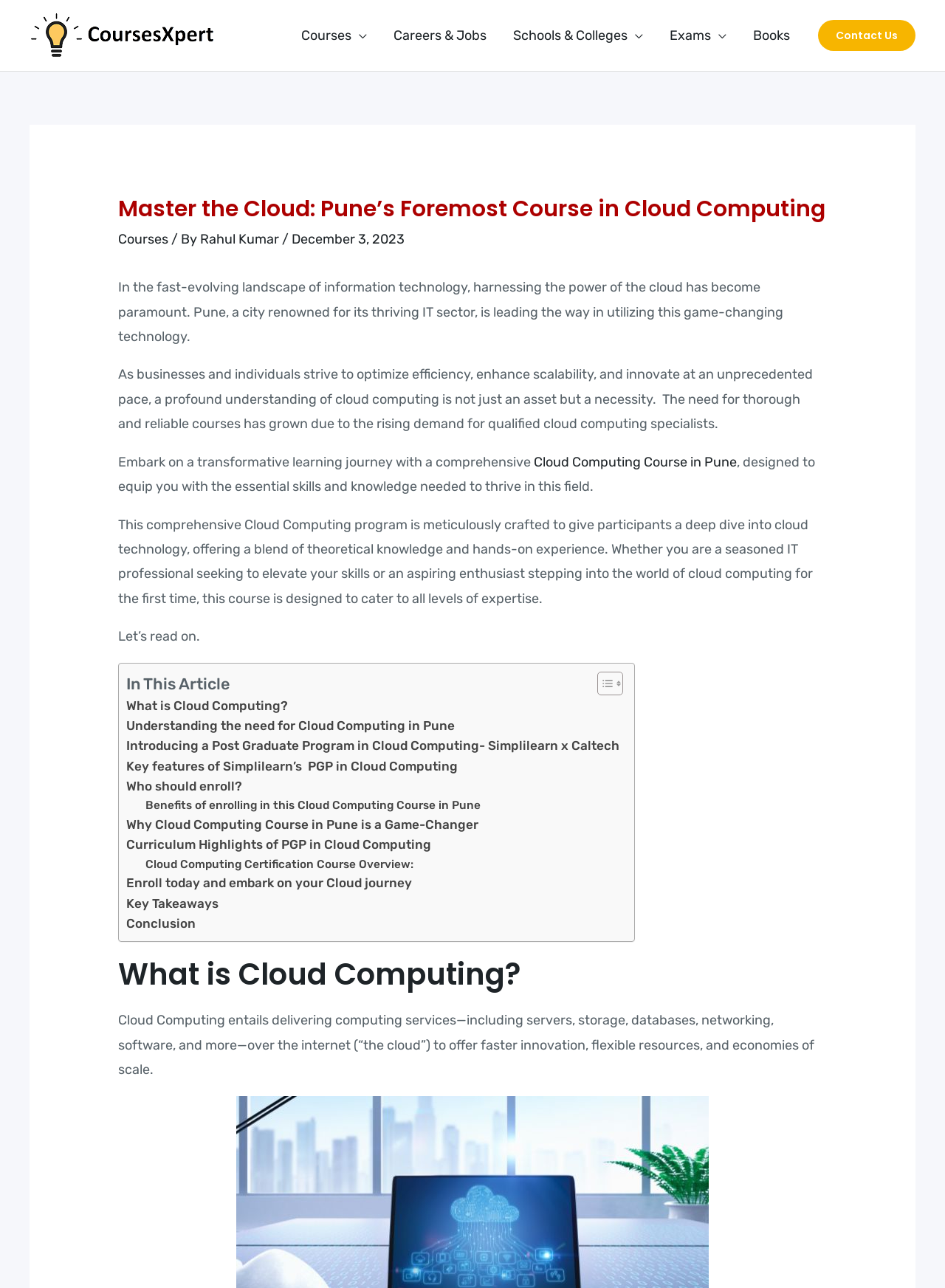Can you give a comprehensive explanation to the question given the content of the image?
What is the format of the course?

The format of the course is a comprehensive program that offers a blend of theoretical knowledge and hands-on experience, as described in the article.